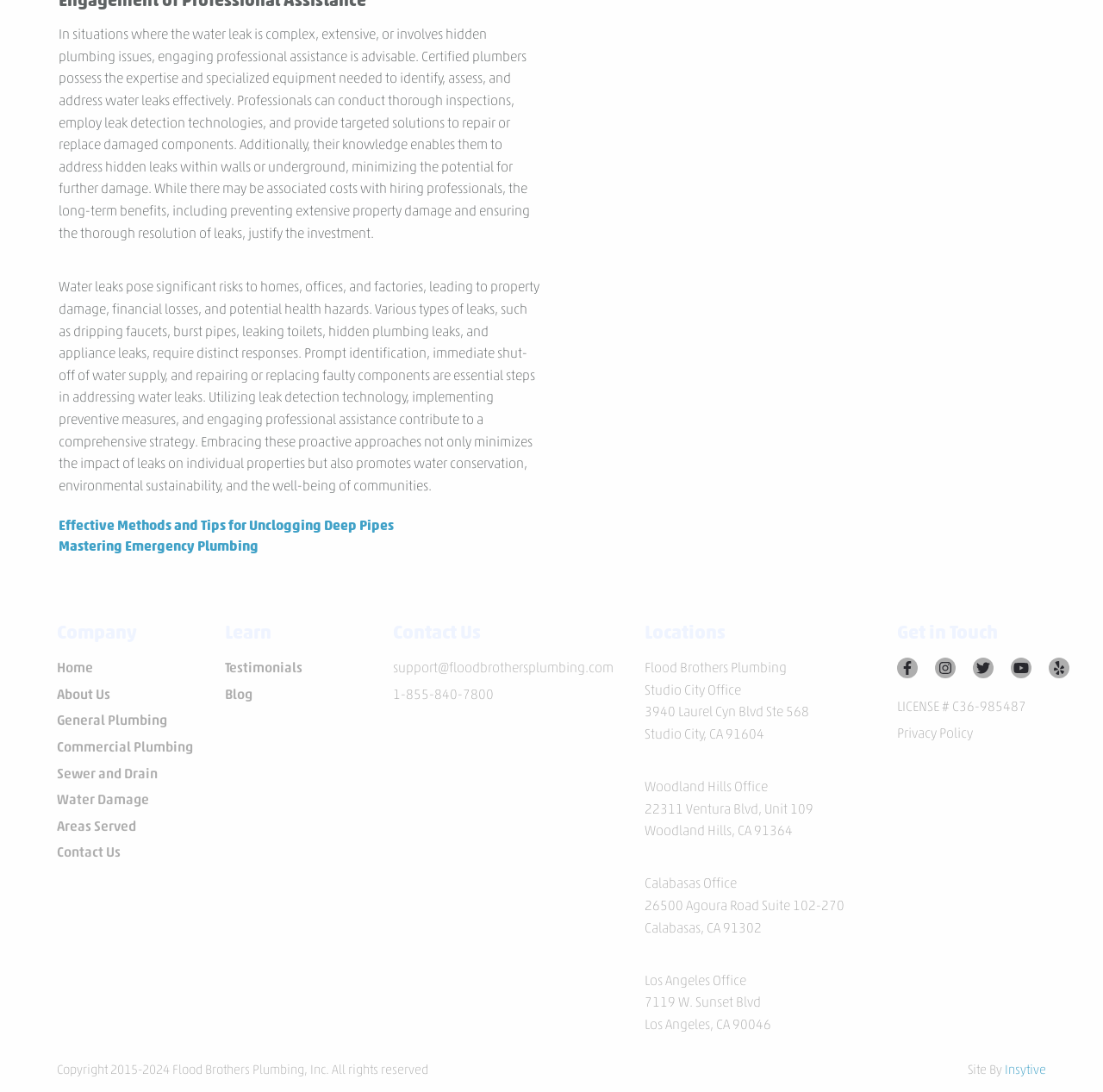With reference to the image, please provide a detailed answer to the following question: What is the license number of Flood Brothers Plumbing?

I found the license number by looking at the static text element at the bottom of the webpage, which states 'LICENSE # C36-985487'.